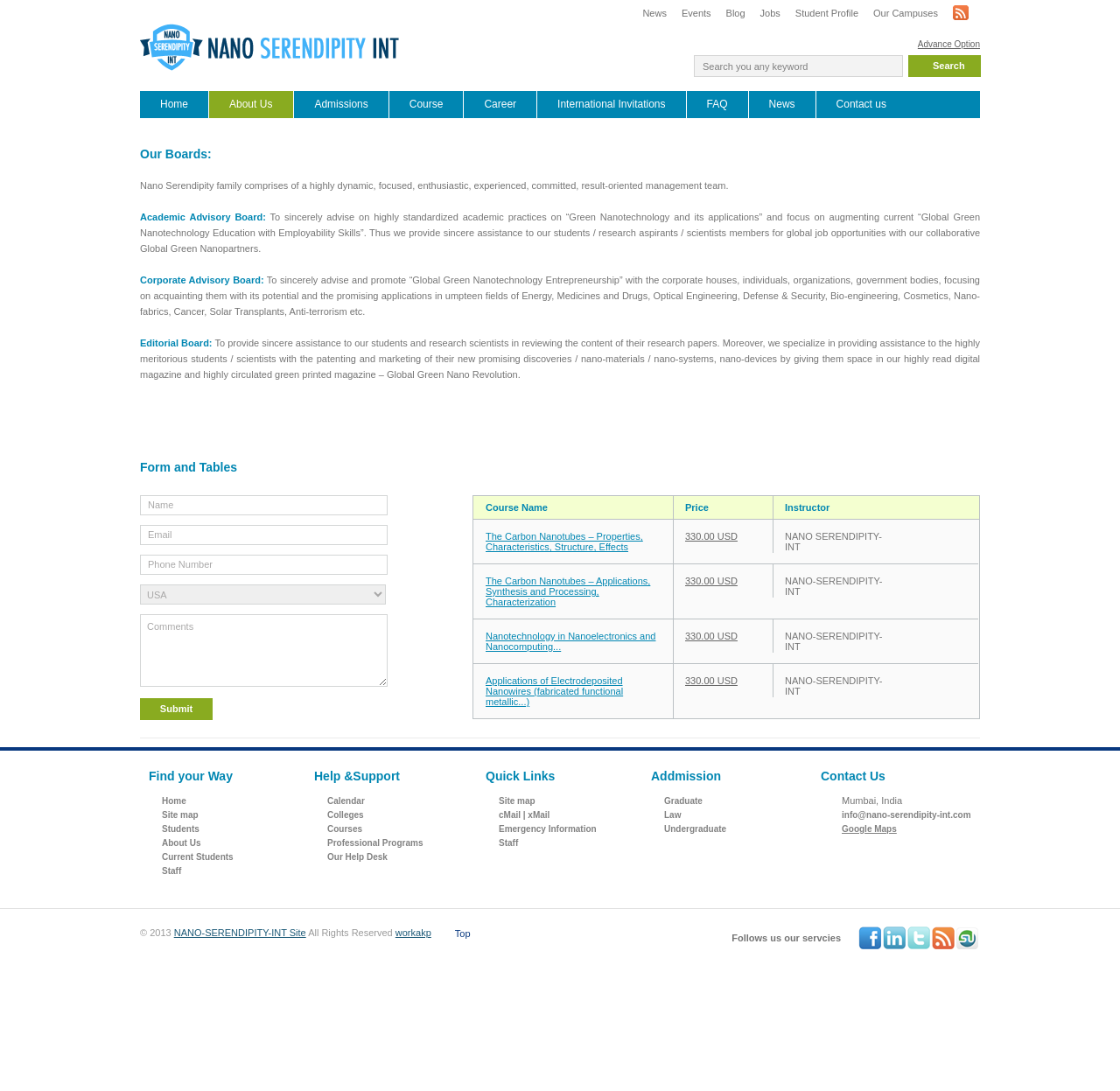Please give a succinct answer to the question in one word or phrase:
What is the name of the institution?

NANO SERENDIPITY-INT